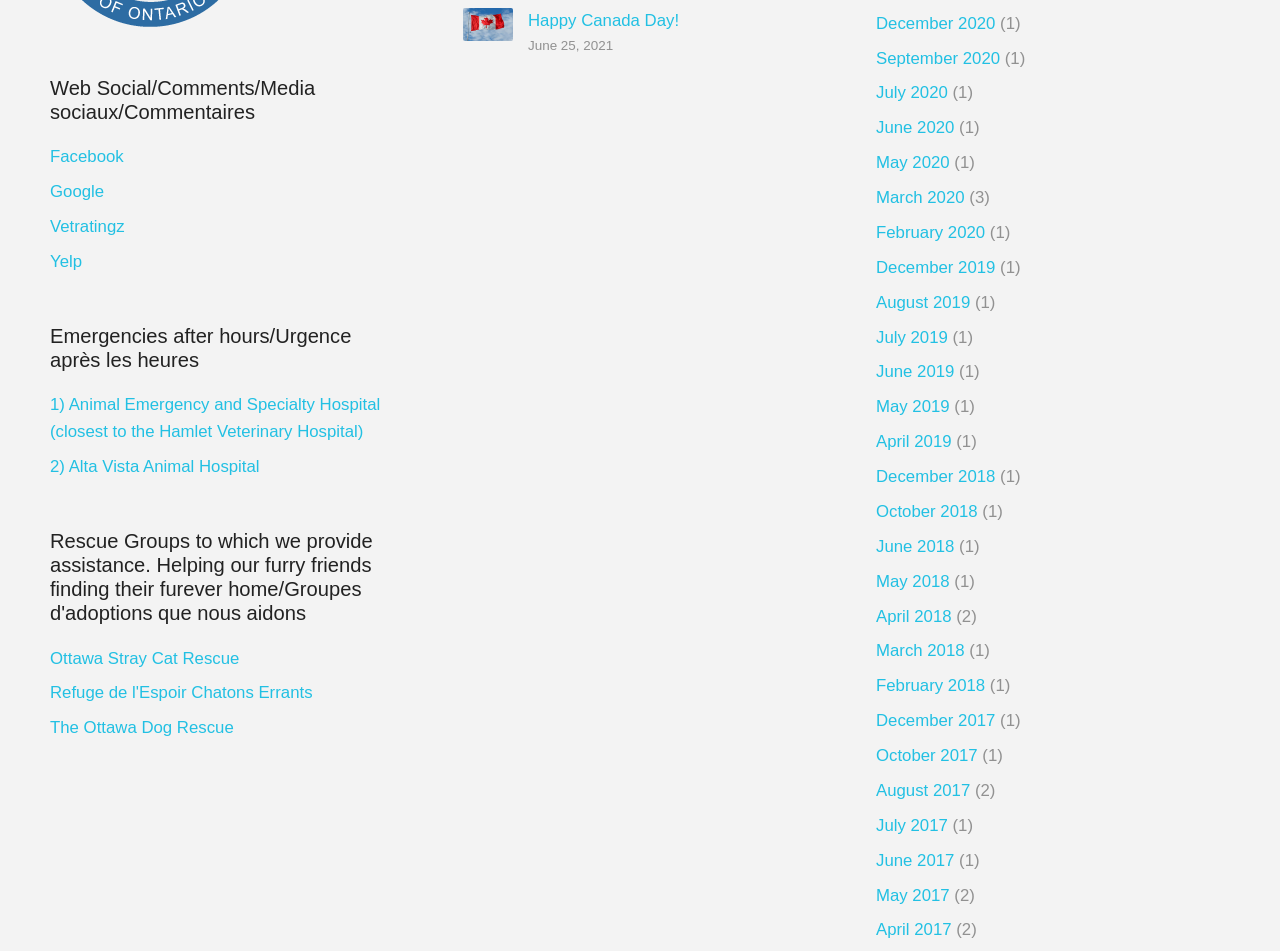How many social media links are there?
Offer a detailed and full explanation in response to the question.

I counted the number of social media links on the webpage, which are Facebook, Google, Vetratingz, Yelp, and Ottawa Stray Cat Rescue, totaling 5 links.